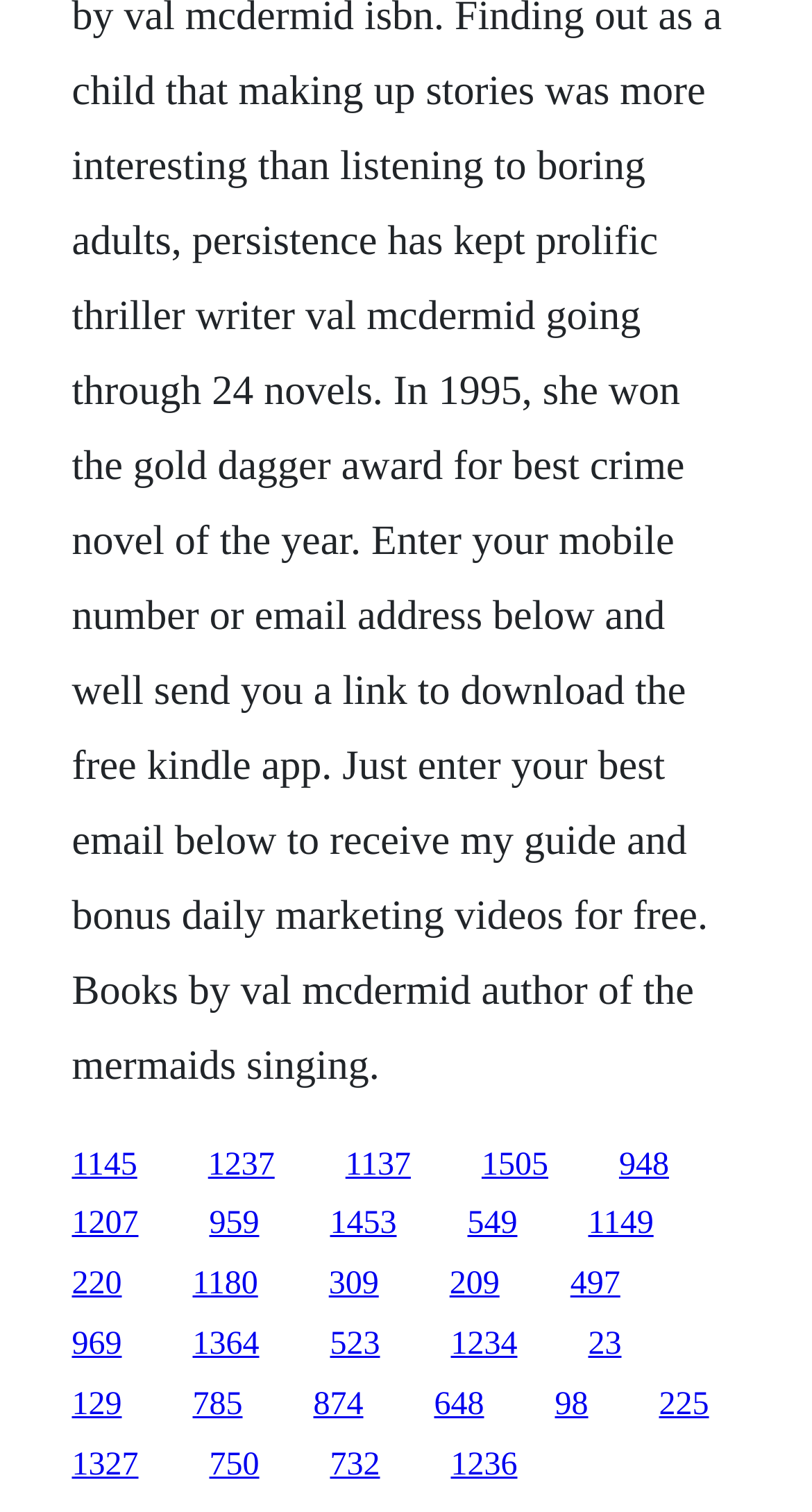Are the links of similar size?
Give a single word or phrase as your answer by examining the image.

Yes